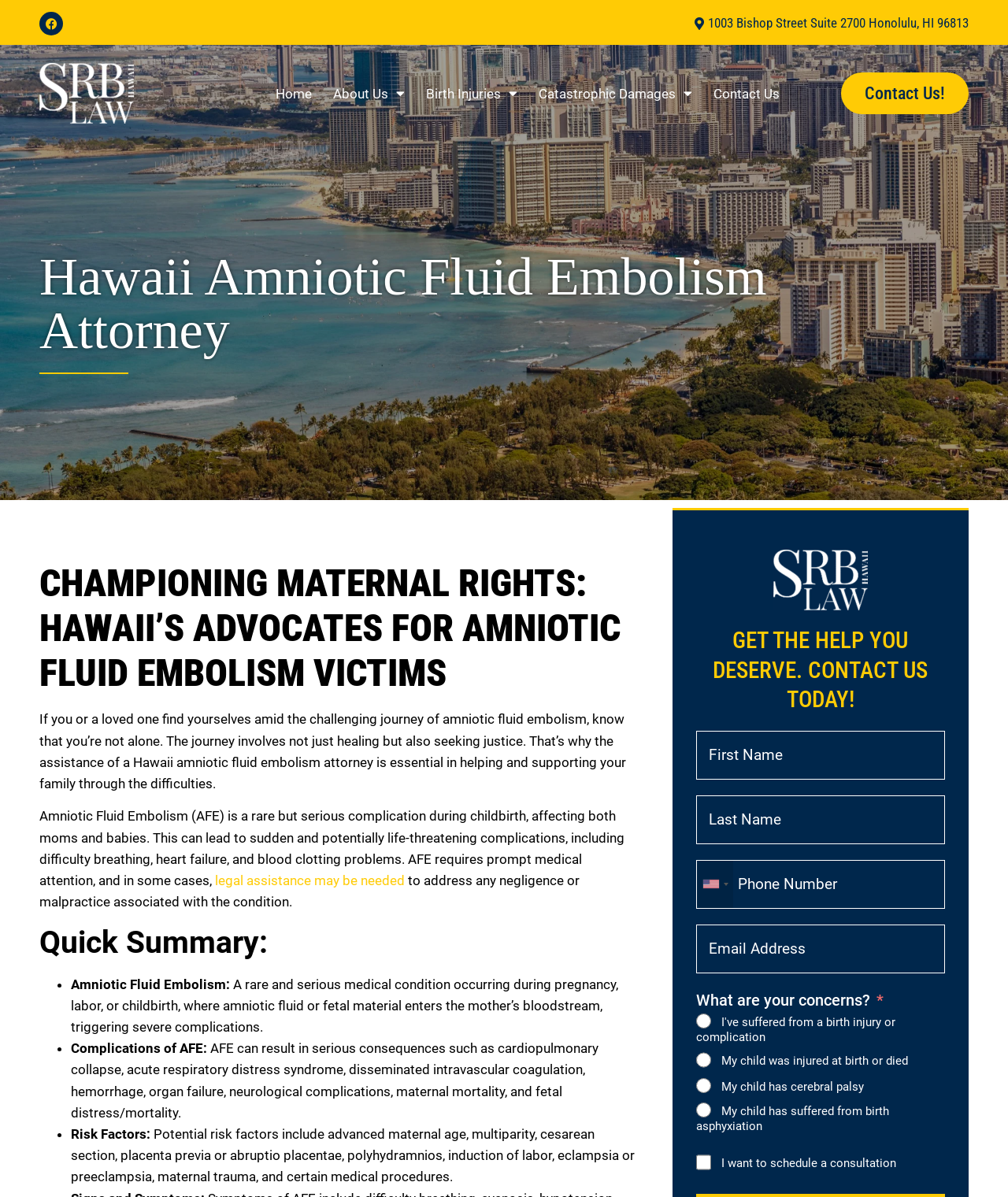What is the address of the law firm?
Based on the visual content, answer with a single word or a brief phrase.

1003 Bishop Street Suite 2700 Honolulu, HI 96813